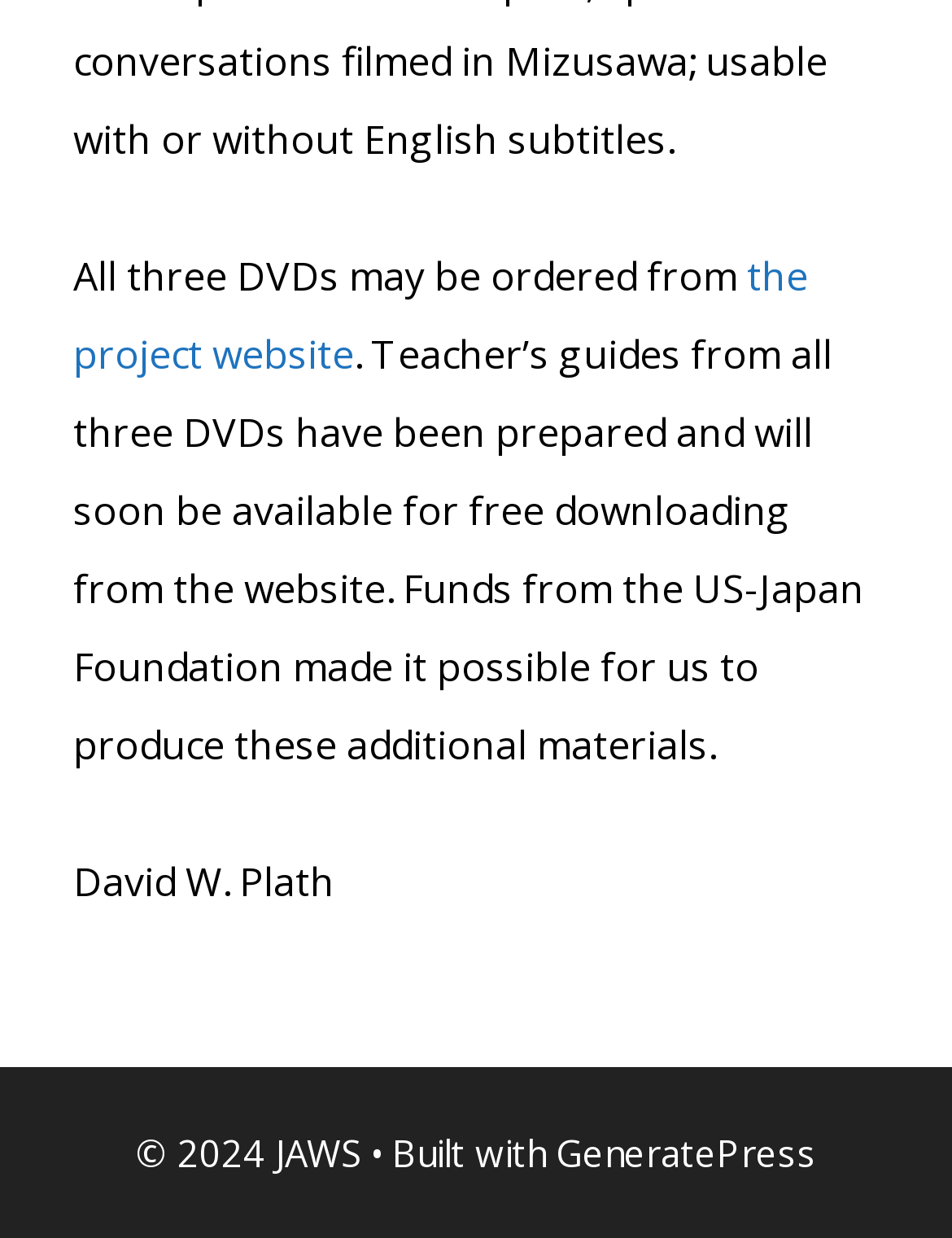What can be ordered from the project website?
Can you offer a detailed and complete answer to this question?

I found the sentence 'All three DVDs may be ordered from the project website' in the StaticText element with bounding box coordinates [0.077, 0.201, 0.785, 0.245]. This suggests that three DVDs can be ordered from the project website.